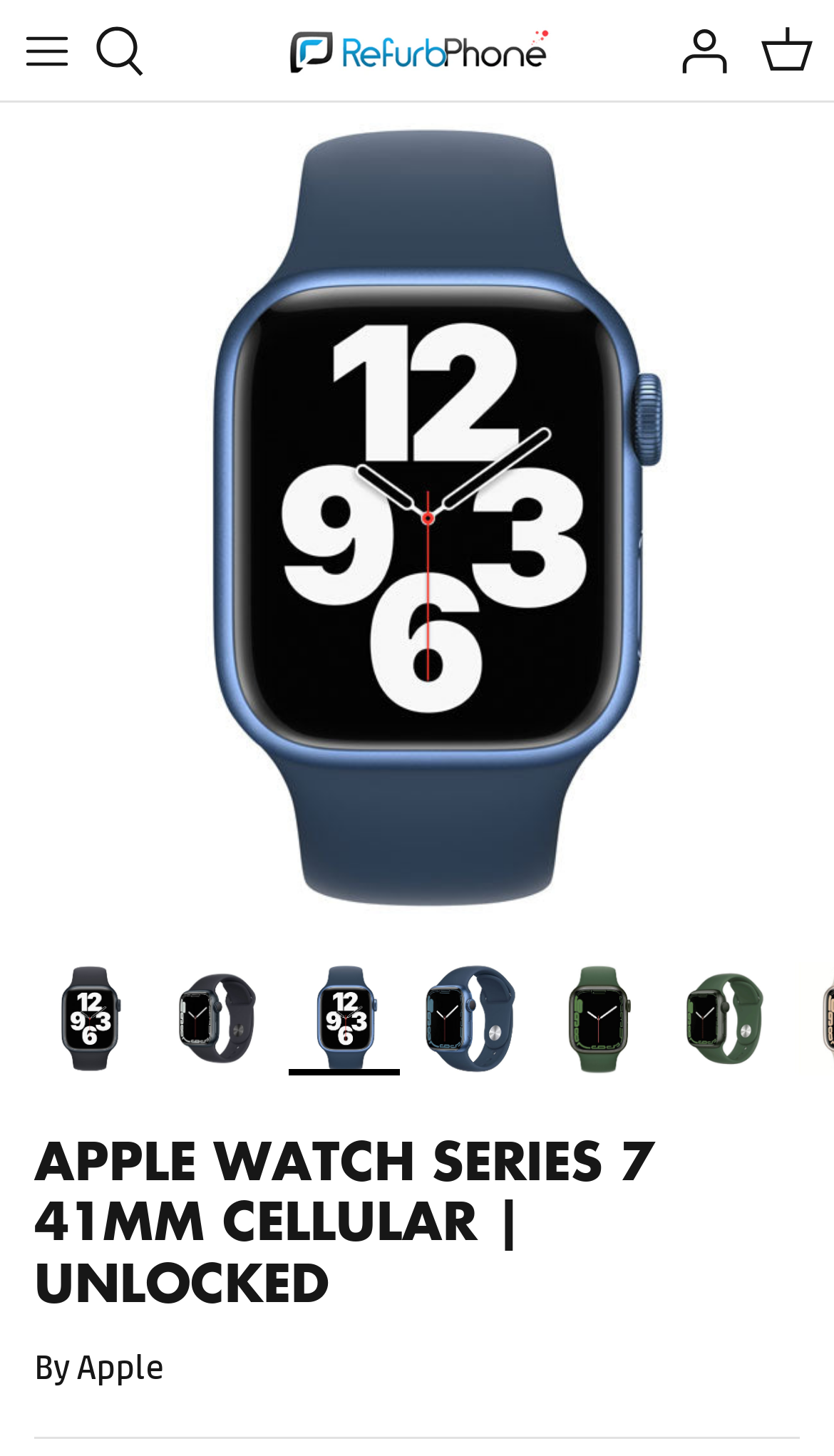From the element description aria-label="Toggle menu", predict the bounding box coordinates of the UI element. The coordinates must be specified in the format (top-left x, top-left y, bottom-right x, bottom-right y) and should be within the 0 to 1 range.

[0.0, 0.002, 0.113, 0.067]